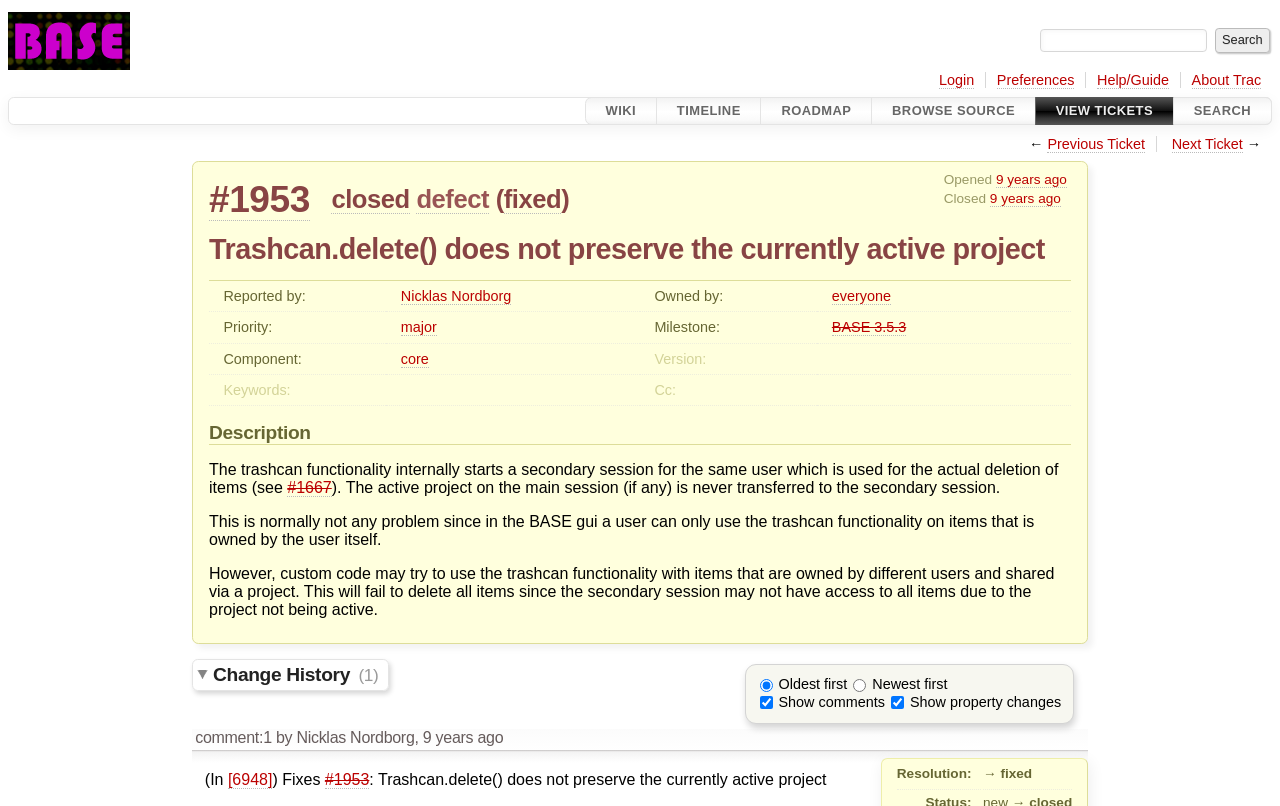Write a detailed summary of the webpage.

This webpage appears to be a ticket or issue tracking page, specifically displaying ticket #1953. At the top, there is a link to "BASE" and an image associated with it. Below that, there is a search bar and a button to search. To the right of the search bar, there are links to "Login", "Preferences", "Help/Guide", and "About Trac".

Below the search bar, there are several links to different sections of the webpage, including "WIKI", "TIMELINE", "ROADMAP", "BROWSE SOURCE", "VIEW TICKETS", and "SEARCH". 

The main content of the webpage is divided into several sections. The first section displays the ticket title, "#1953 closed defect (fixed)", and provides links to the ticket number, the status "closed", and the type "defect". 

The next section displays a table with information about the ticket, including the reporter, owner, priority, milestone, component, and version. 

Below the table, there is a section titled "Description" that contains a detailed description of the issue. The description includes links to other tickets and provides information about the problem and its implications.

Following the description, there are several options to customize the display of comments and property changes. 

The next section is titled "Change History (1)" and provides a link to view the change history. 

Below that, there is a section displaying a comment made by Nicklas Nordborg 9 years ago, with links to the comment and the timestamp. 

Finally, there is a section displaying information about the resolution of the ticket, including the status "fixed".